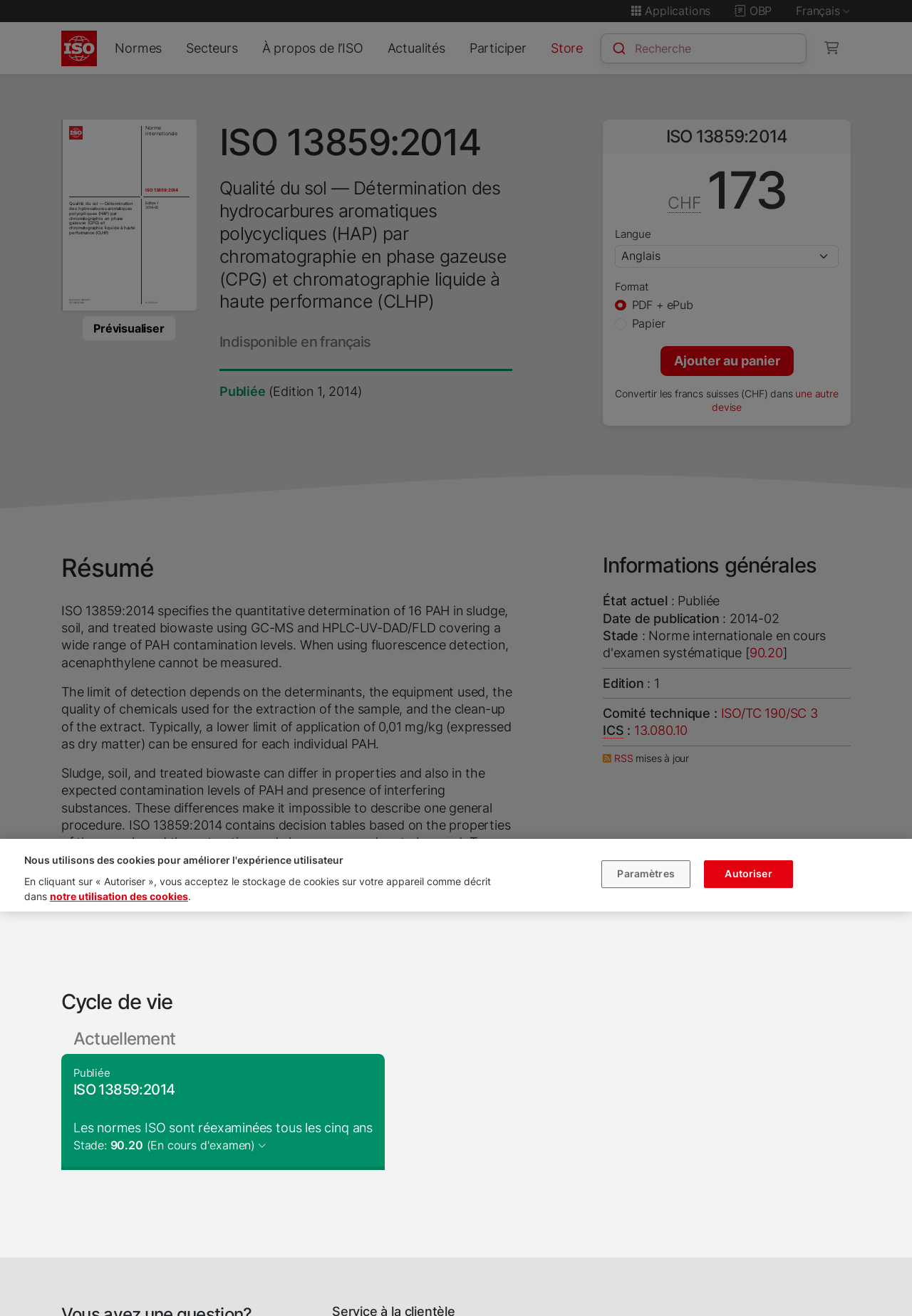Determine the bounding box coordinates (top-left x, top-left y, bottom-right x, bottom-right y) of the UI element described in the following text: Participer

[0.508, 0.025, 0.584, 0.048]